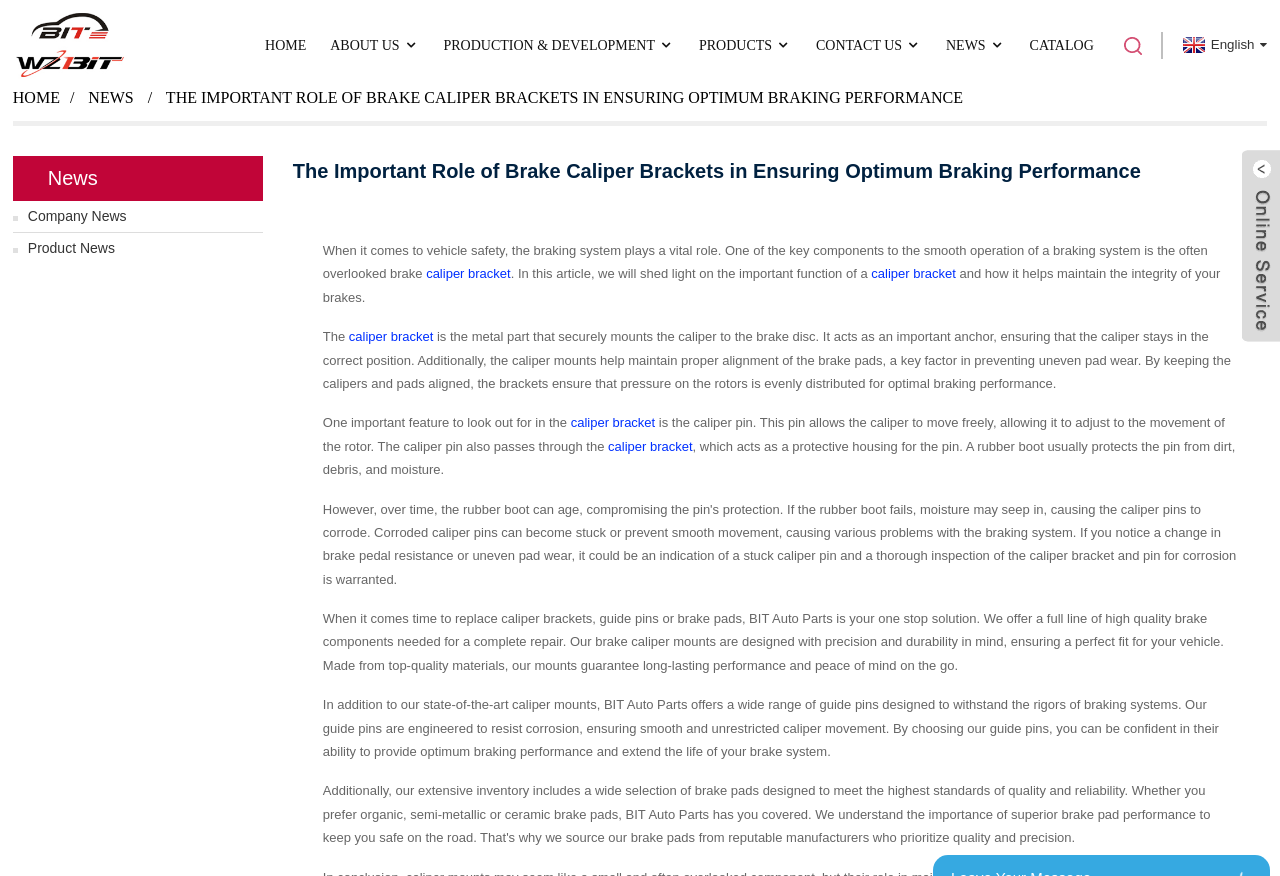Pinpoint the bounding box coordinates of the clickable element needed to complete the instruction: "Click the HOME link". The coordinates should be provided as four float numbers between 0 and 1: [left, top, right, bottom].

[0.207, 0.026, 0.239, 0.077]